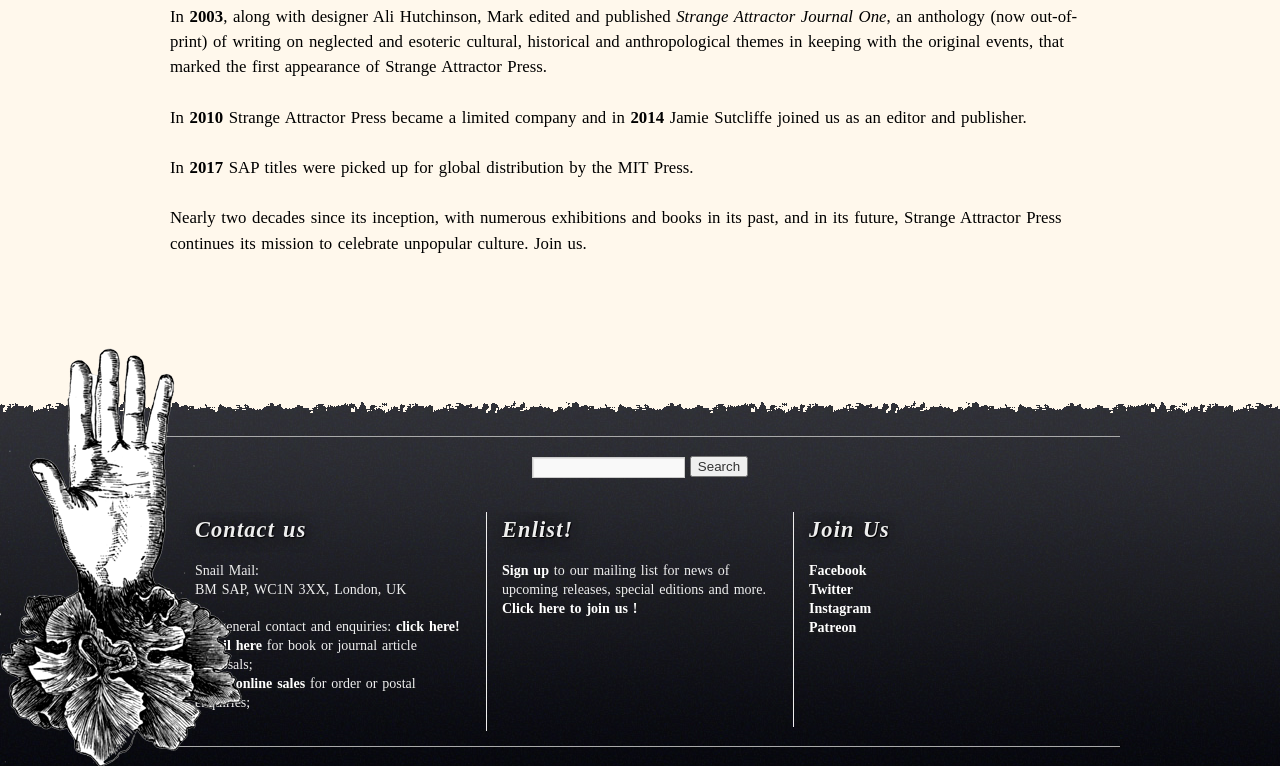Show me the bounding box coordinates of the clickable region to achieve the task as per the instruction: "Join us on Facebook".

[0.632, 0.735, 0.677, 0.755]